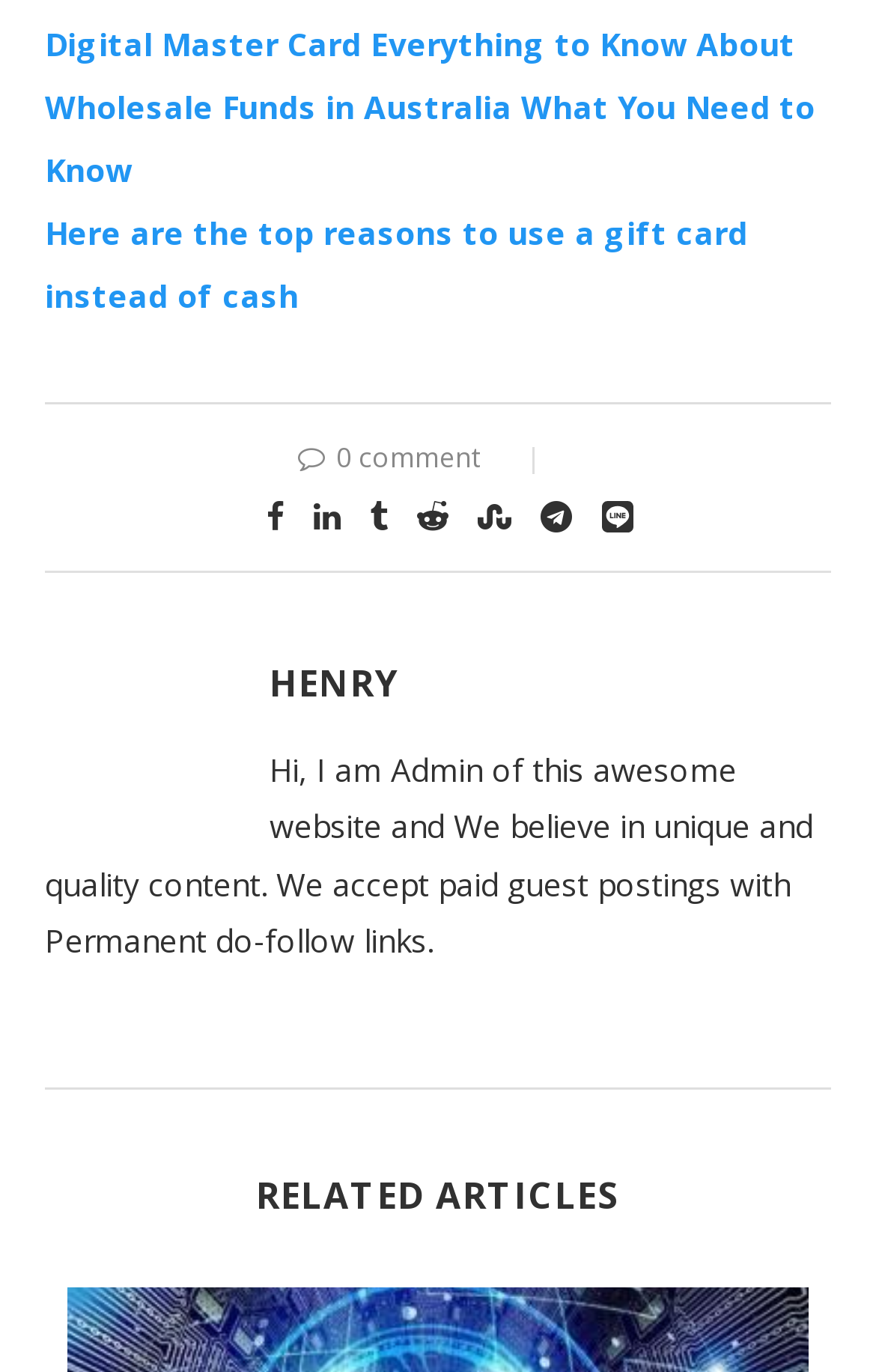Respond with a single word or phrase:
How many social media links are present?

6